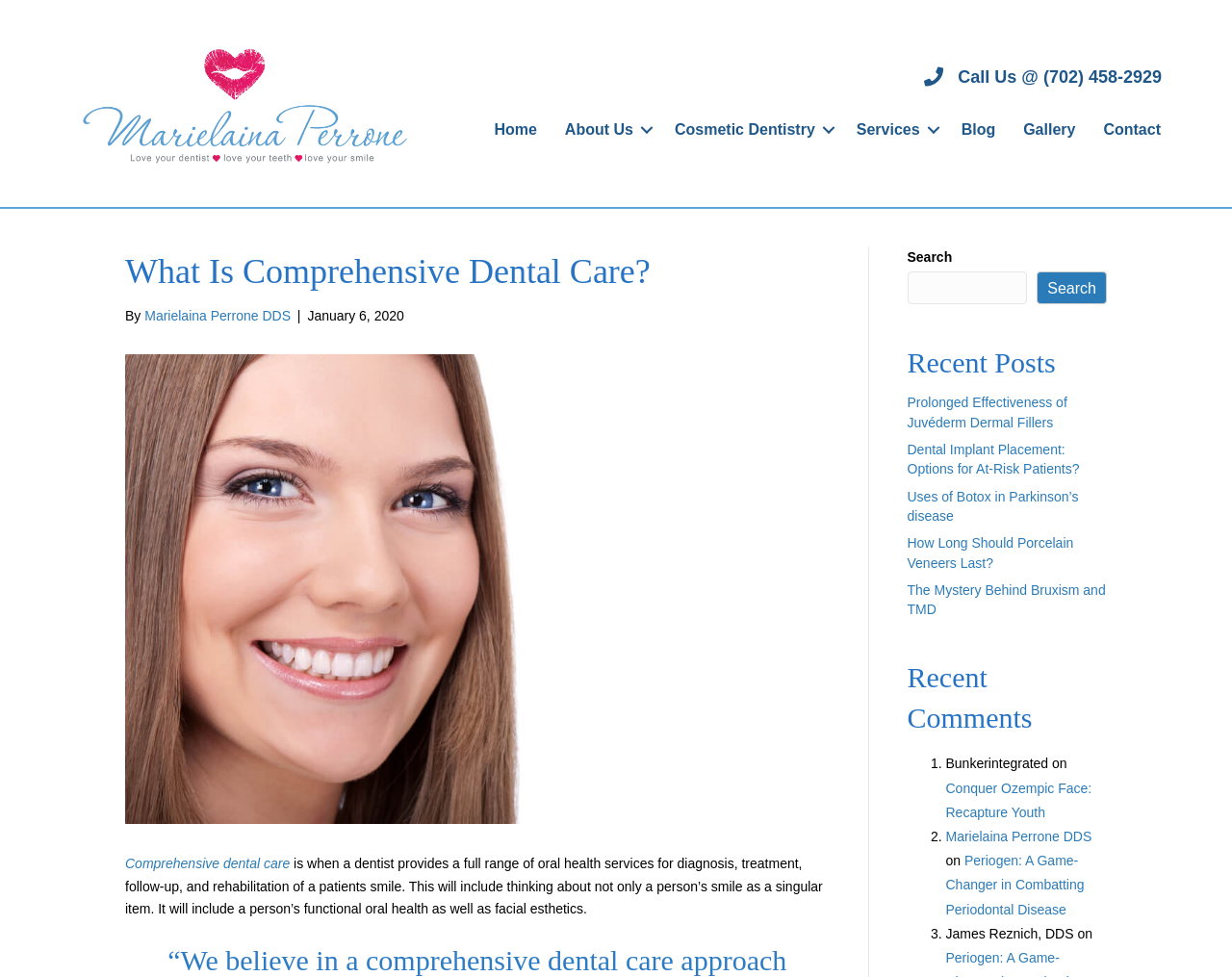Highlight the bounding box coordinates of the element you need to click to perform the following instruction: "Click the 'HOME' link."

None